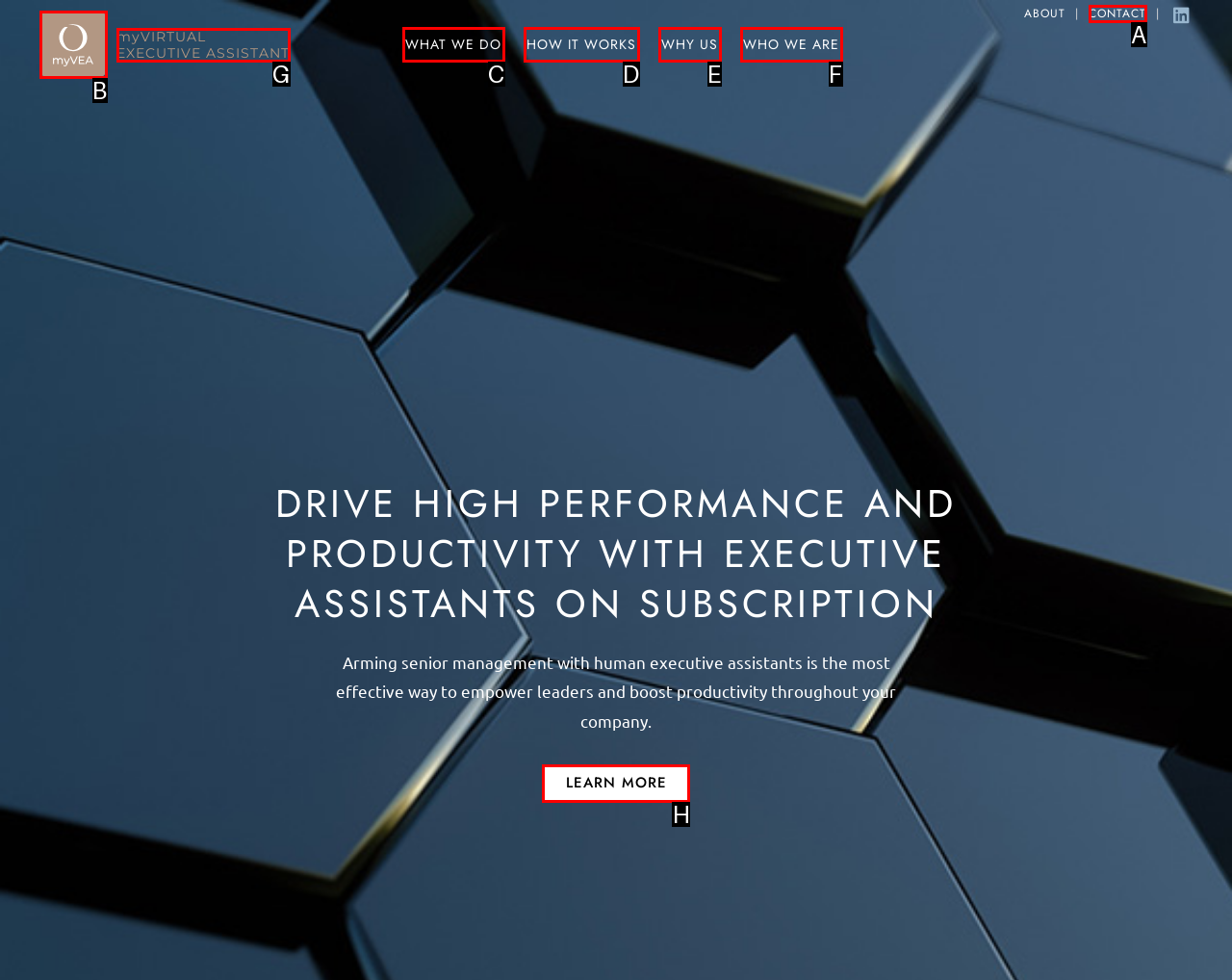Assess the description: How it works and select the option that matches. Provide the letter of the chosen option directly from the given choices.

D